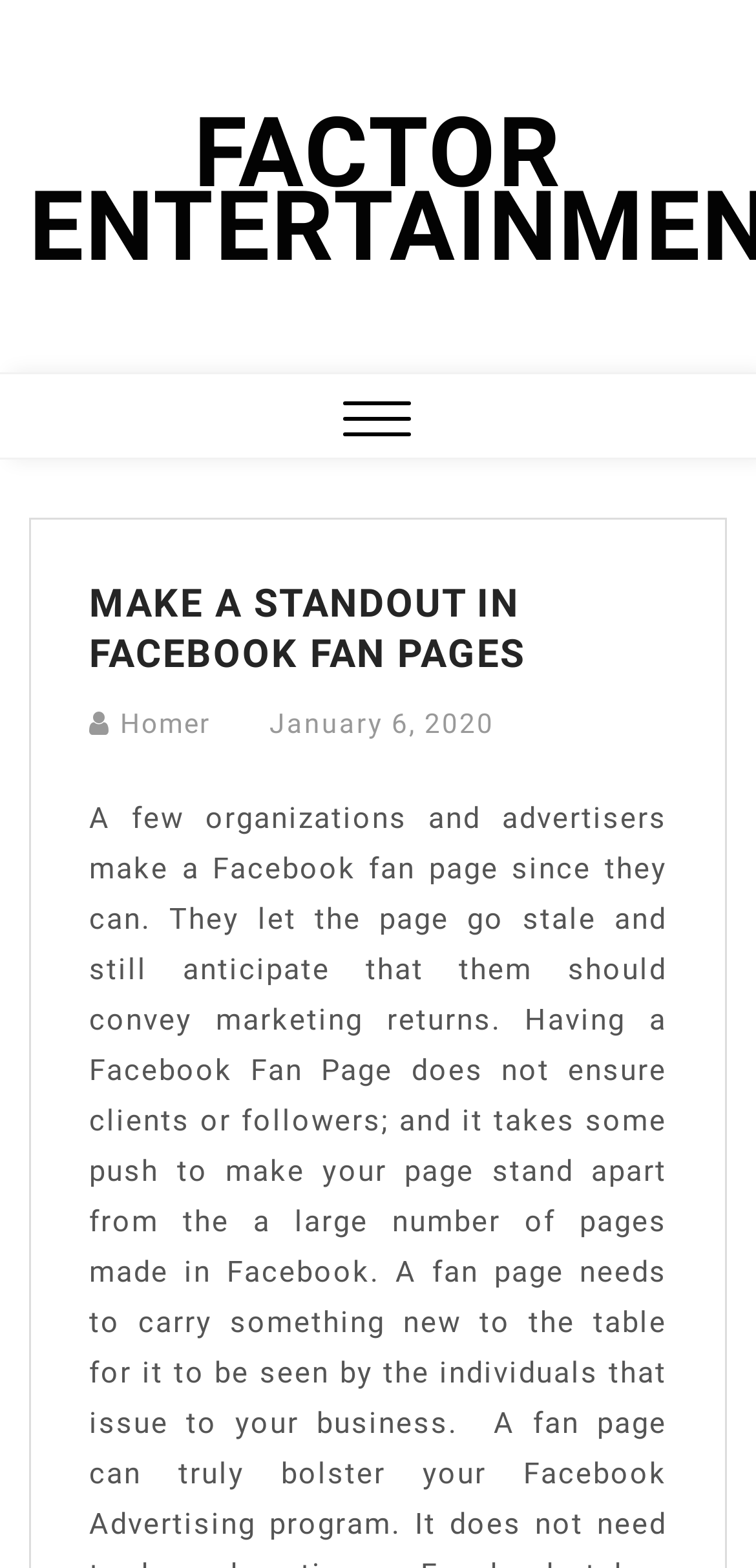Given the description of the UI element: "January 6, 2020December 27, 2019", predict the bounding box coordinates in the form of [left, top, right, bottom], with each value being a float between 0 and 1.

[0.356, 0.451, 0.654, 0.471]